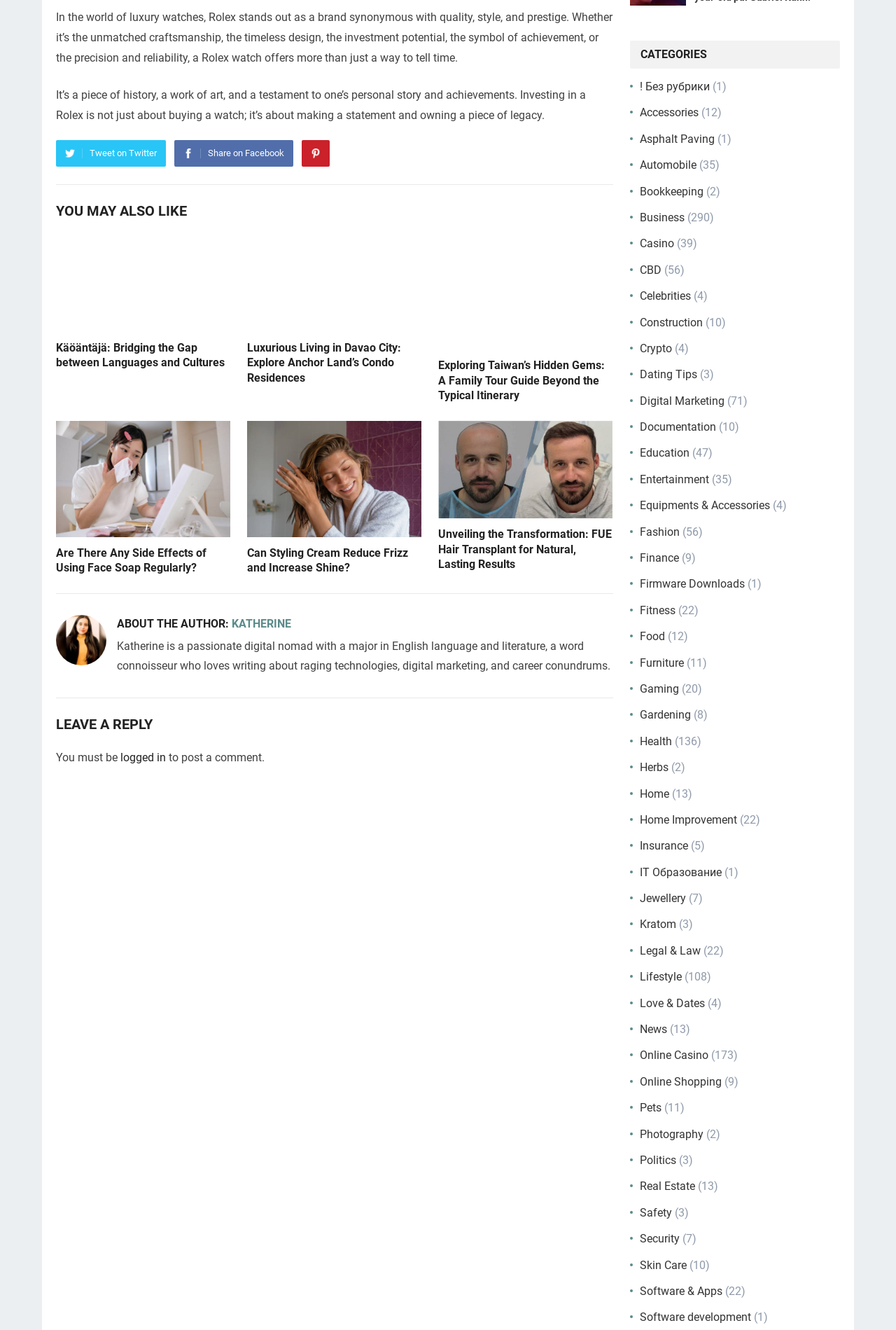Determine the bounding box coordinates of the clickable area required to perform the following instruction: "Explore June 2022 archives". The coordinates should be represented as four float numbers between 0 and 1: [left, top, right, bottom].

None